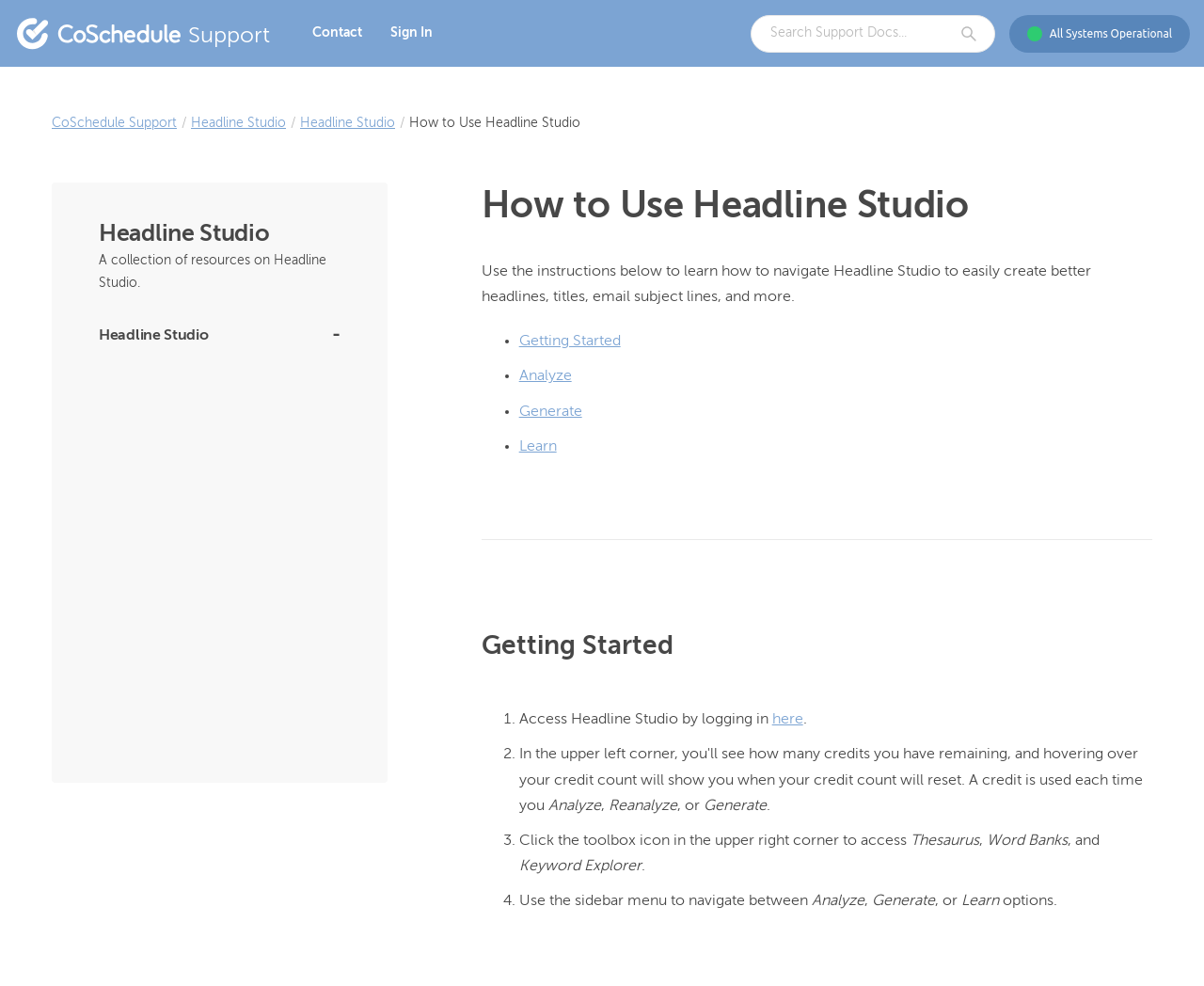Can you find and generate the webpage's heading?

How to Use Headline Studio